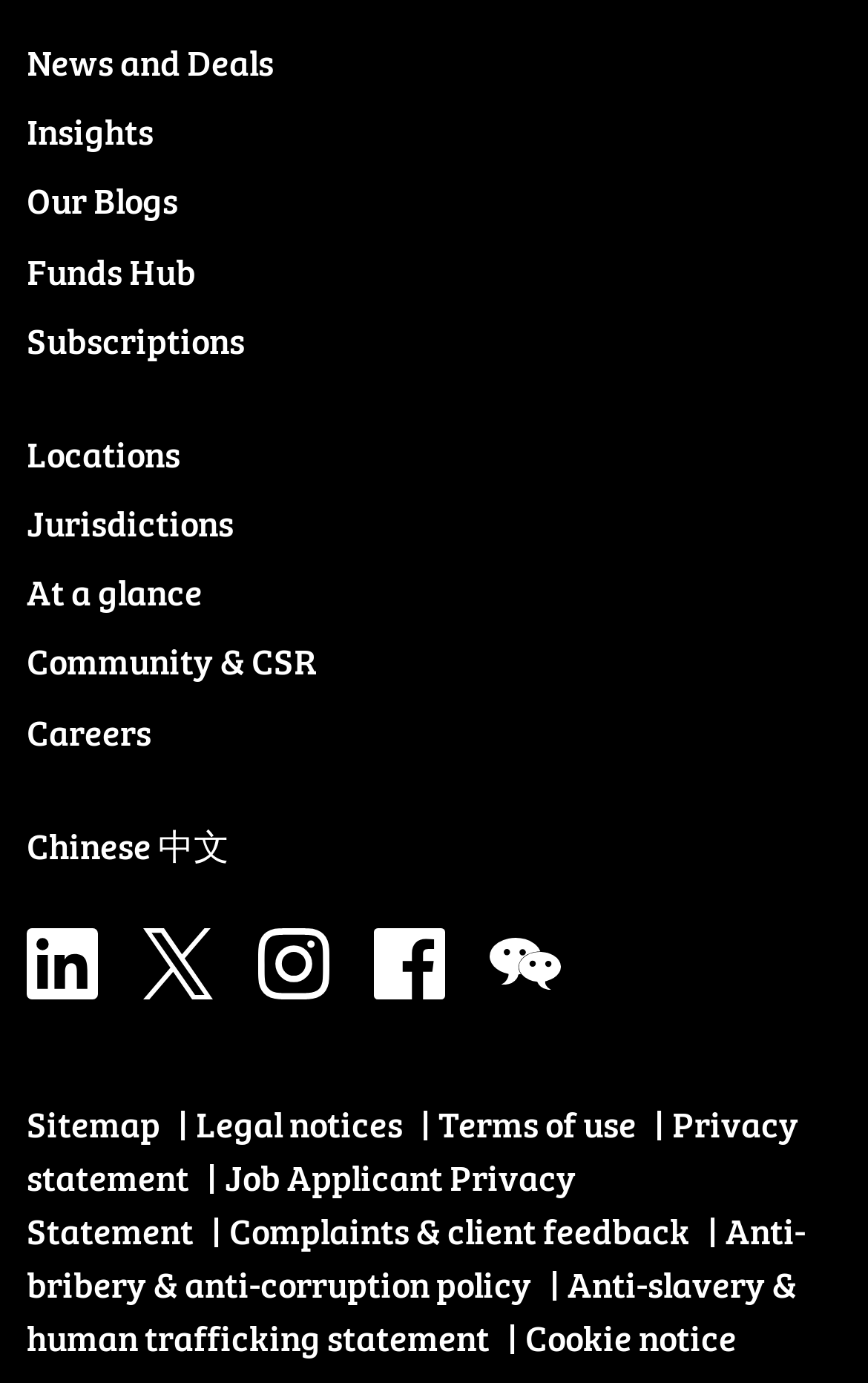Provide a one-word or short-phrase answer to the question:
How many links are there on the top navigation bar?

11